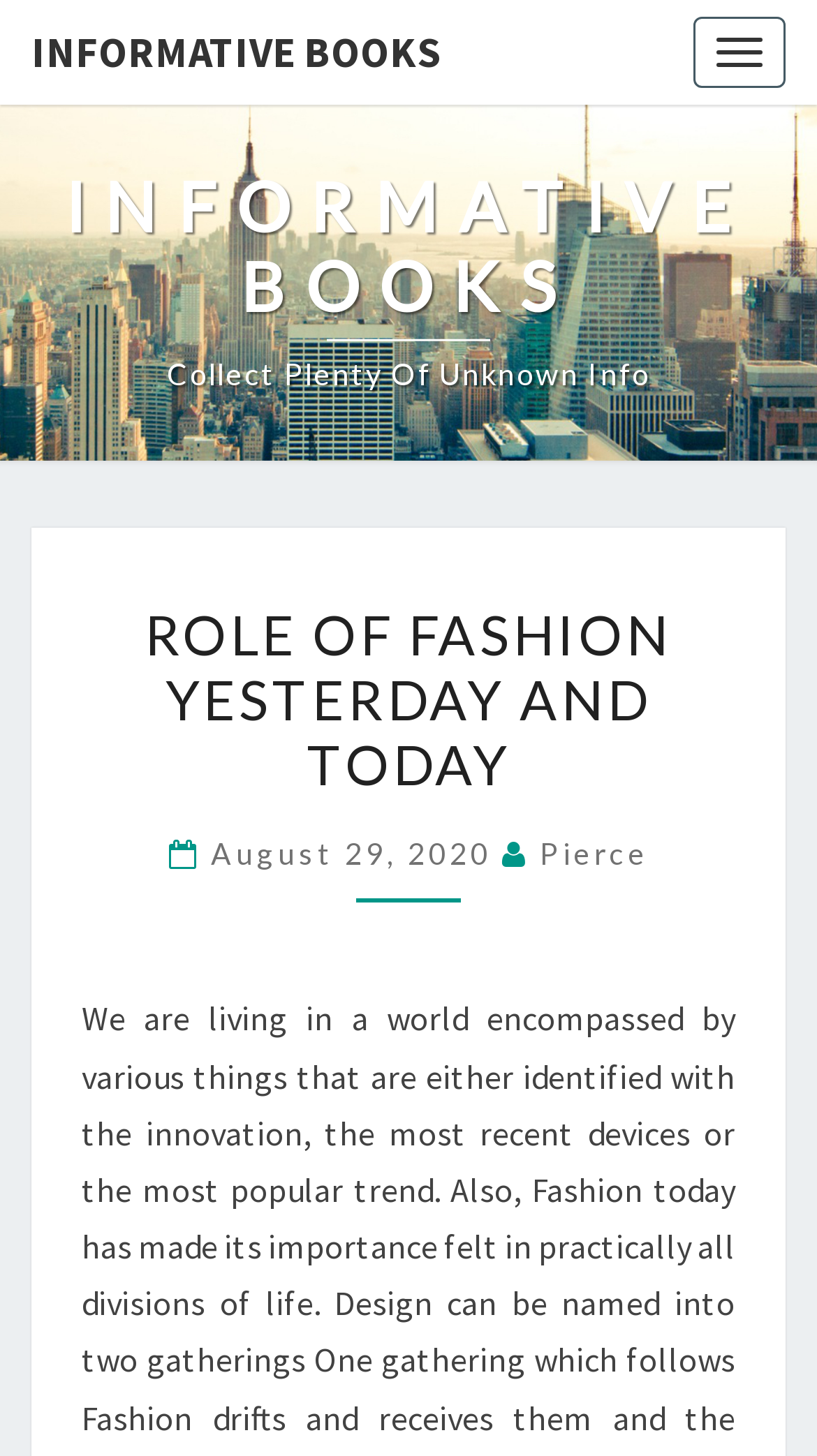Please use the details from the image to answer the following question comprehensively:
What is the title of the article?

By analyzing the webpage, I can see that the title of the article is 'ROLE OF FASHION YESTERDAY AND TODAY' which is mentioned in the StaticText element and also in the heading element.